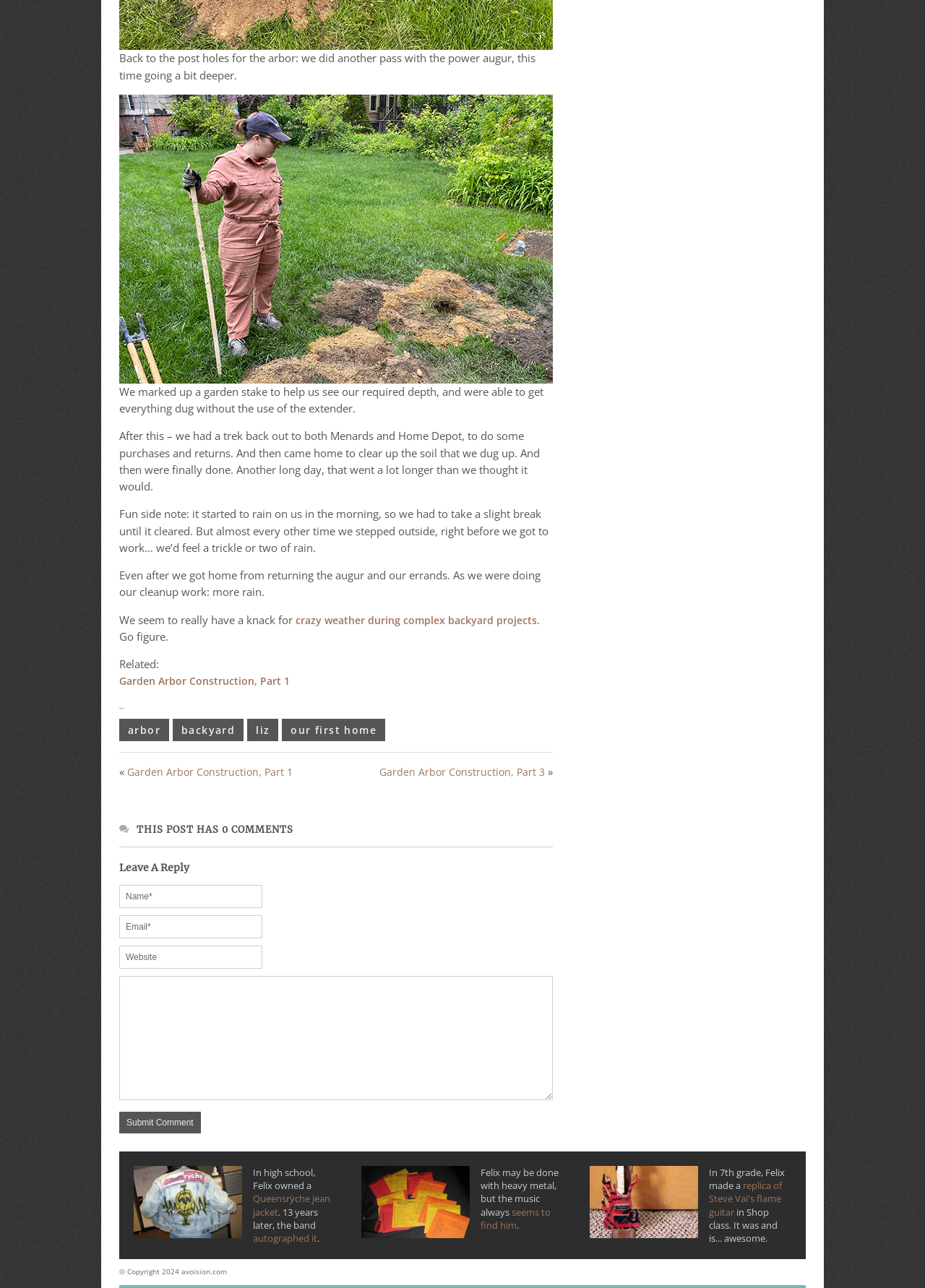What is the copyright information at the bottom?
Answer the question in a detailed and comprehensive manner.

The copyright information at the bottom of the page indicates that the content is copyrighted by avoision.com in 2024.